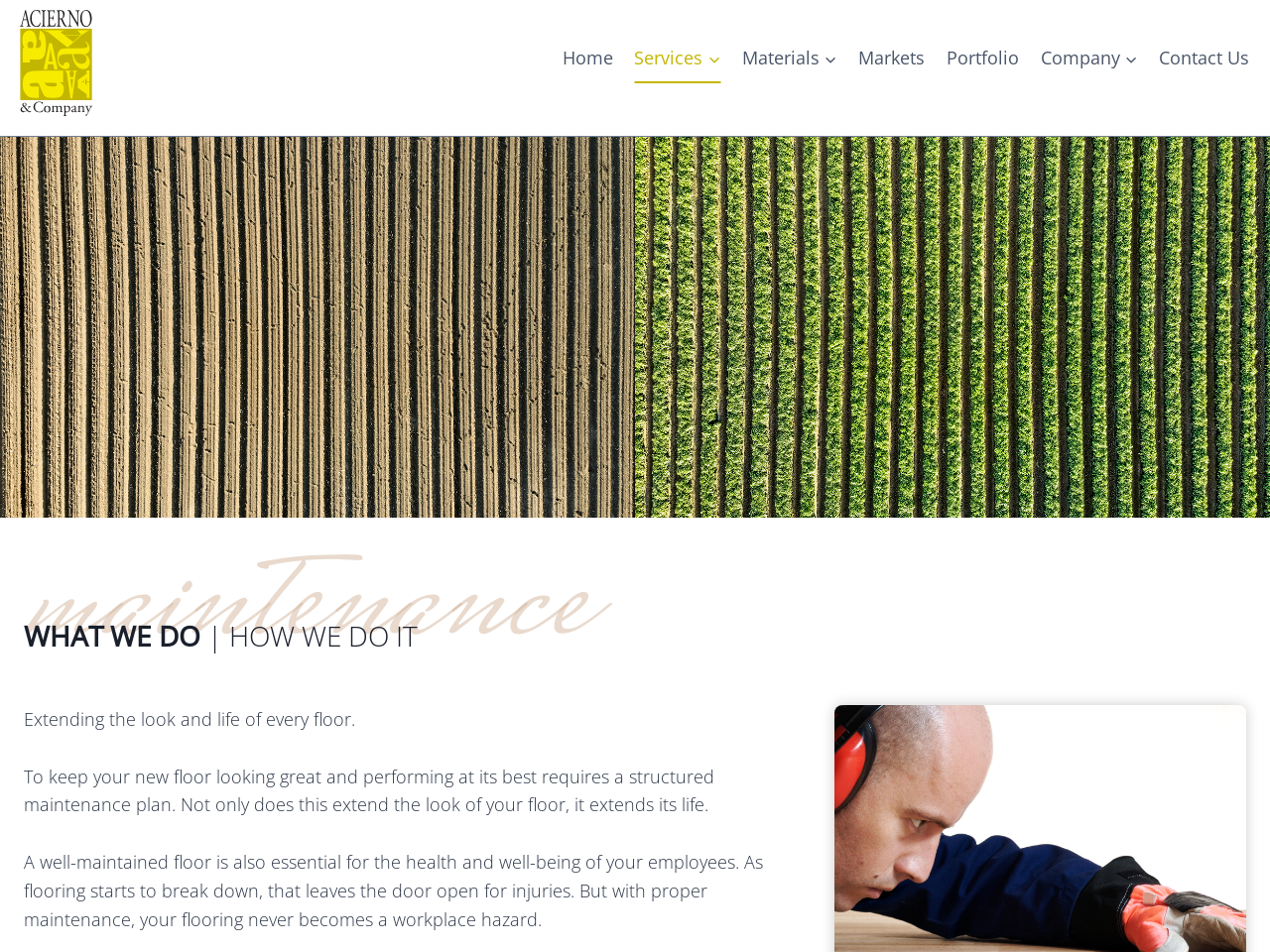Bounding box coordinates are specified in the format (top-left x, top-left y, bottom-right x, bottom-right y). All values are floating point numbers bounded between 0 and 1. Please provide the bounding box coordinate of the region this sentence describes: alt="Acierno & Company"

[0.016, 0.01, 0.073, 0.122]